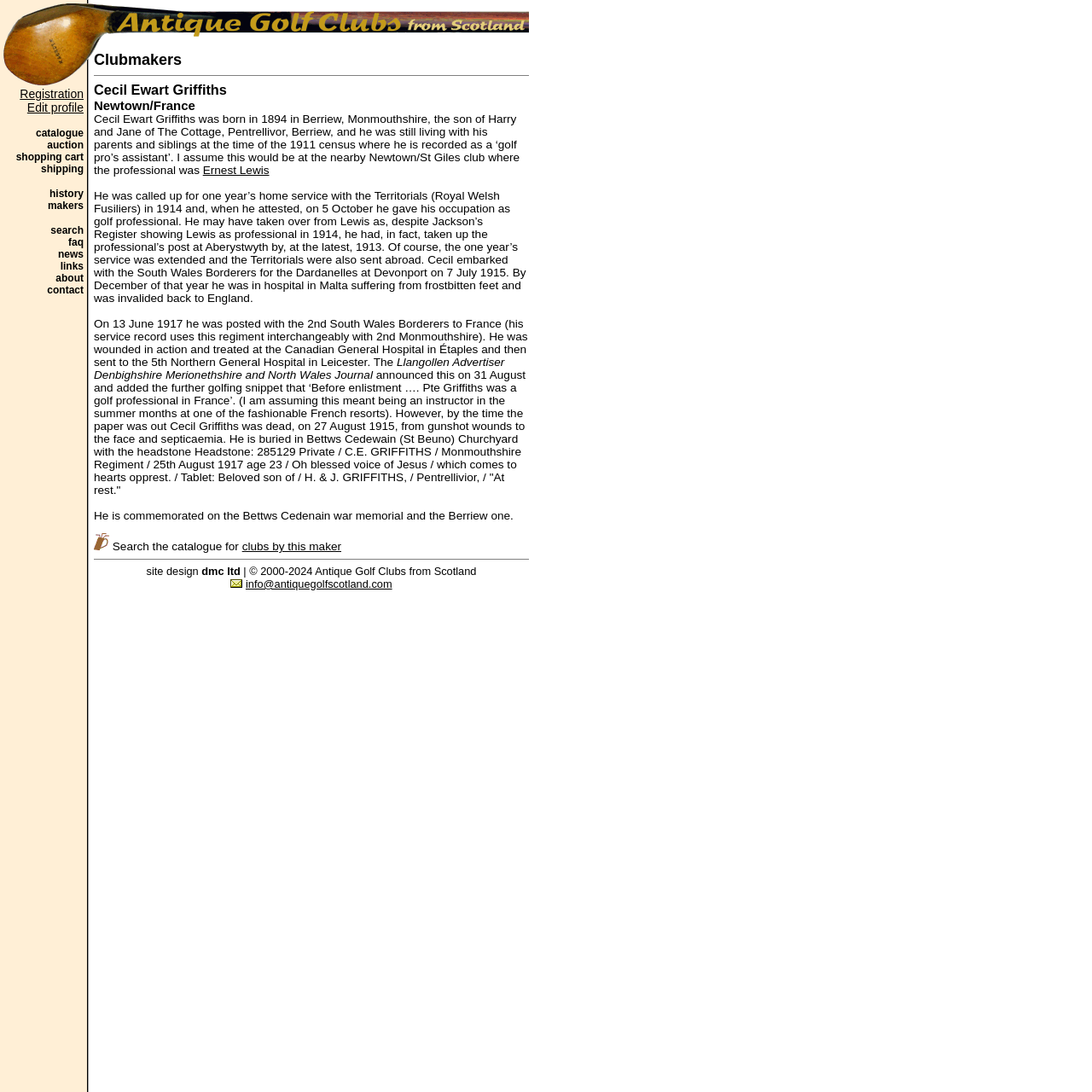Provide an in-depth description of the elements and layout of the webpage.

The webpage is about Antique Golf Clubs from Scotland, specifically focusing on Clubmakers. At the top, there is a navigation menu with links to various pages, including "Home Page", "Registration", "Edit profile", "catalogue", "auction", "shopping cart", "shipping", "history", "makers", "search", "faq", "news", "links", "about", and "contact". 

Below the navigation menu, there is a section dedicated to Cecil Ewart Griffiths, a golf professional from Scotland. The section includes a brief biography of Griffiths, detailing his life, career, and military service. The text is accompanied by an image of Antique Golf Clubs from Scotland. 

The biography is divided into several paragraphs, with links to related information, such as Ernest Lewis, a fellow golf professional. The text also includes quotes from the Llangollen Advertiser Denbighshire Merionethshire and North Wales Journal.

At the bottom of the page, there is a section with a search function, allowing users to search the catalogue for clubs by Cecil Ewart Griffiths. Additionally, there is a footer section with copyright information, a link to the website's email address, and a small image.

Overall, the webpage provides detailed information about Cecil Ewart Griffiths, a Scottish golf professional, and offers a search function to explore the catalogue of antique golf clubs.